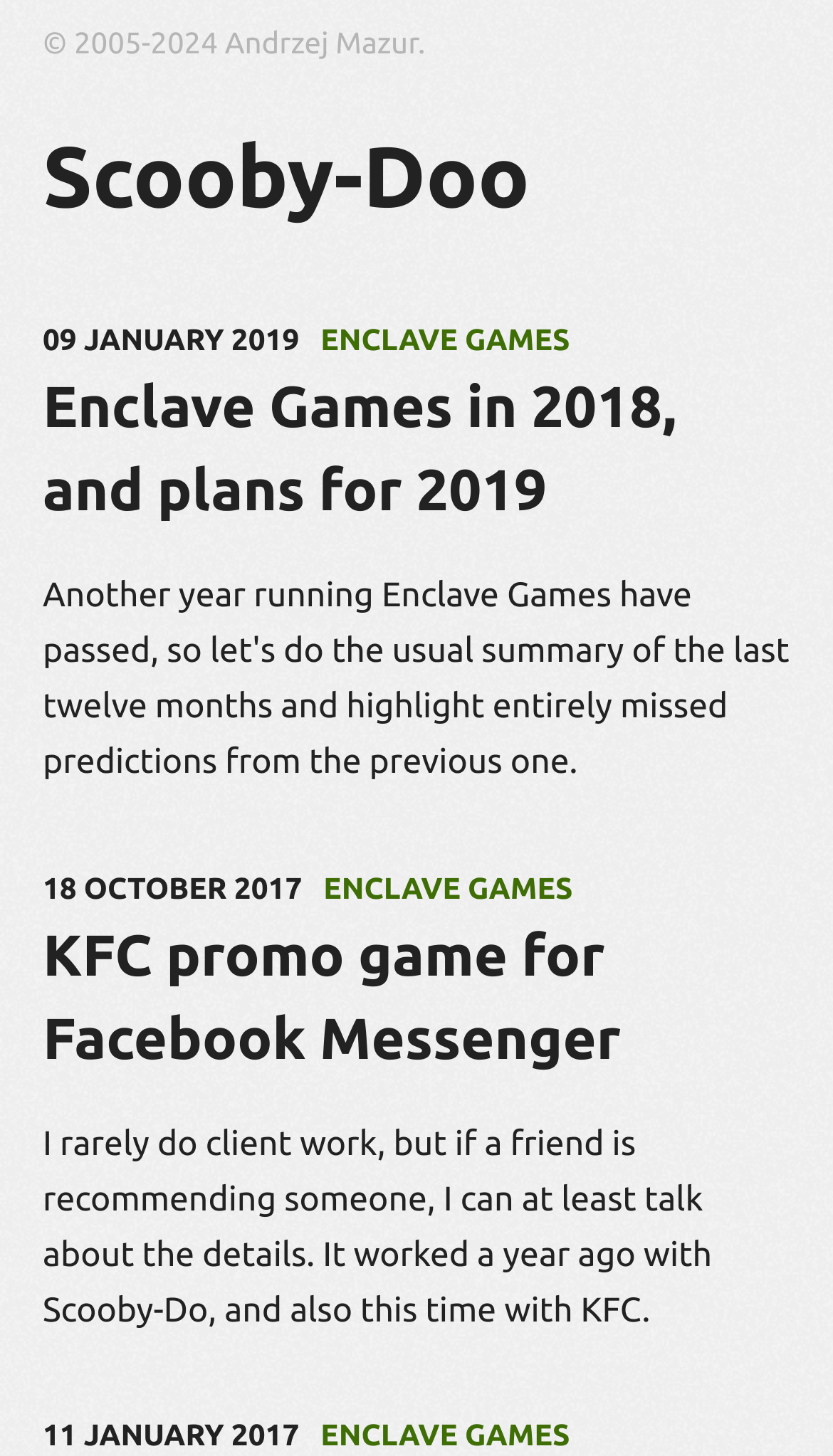Determine the bounding box coordinates for the UI element described. Format the coordinates as (top-left x, top-left y, bottom-right x, bottom-right y) and ensure all values are between 0 and 1. Element description: Enclave Games

[0.388, 0.78, 0.688, 0.803]